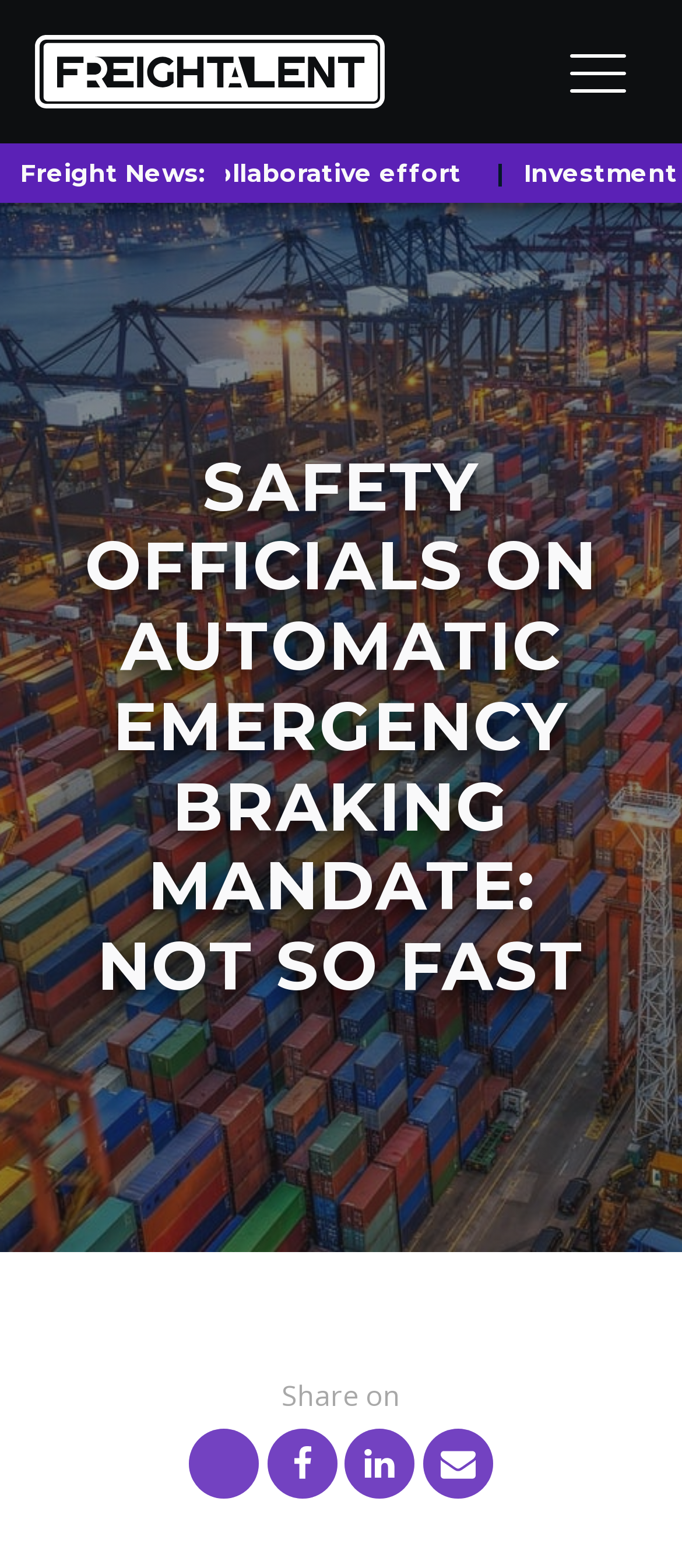Determine the bounding box coordinates for the element that should be clicked to follow this instruction: "Share on Facebook". The coordinates should be given as four float numbers between 0 and 1, in the format [left, top, right, bottom].

[0.391, 0.911, 0.494, 0.956]